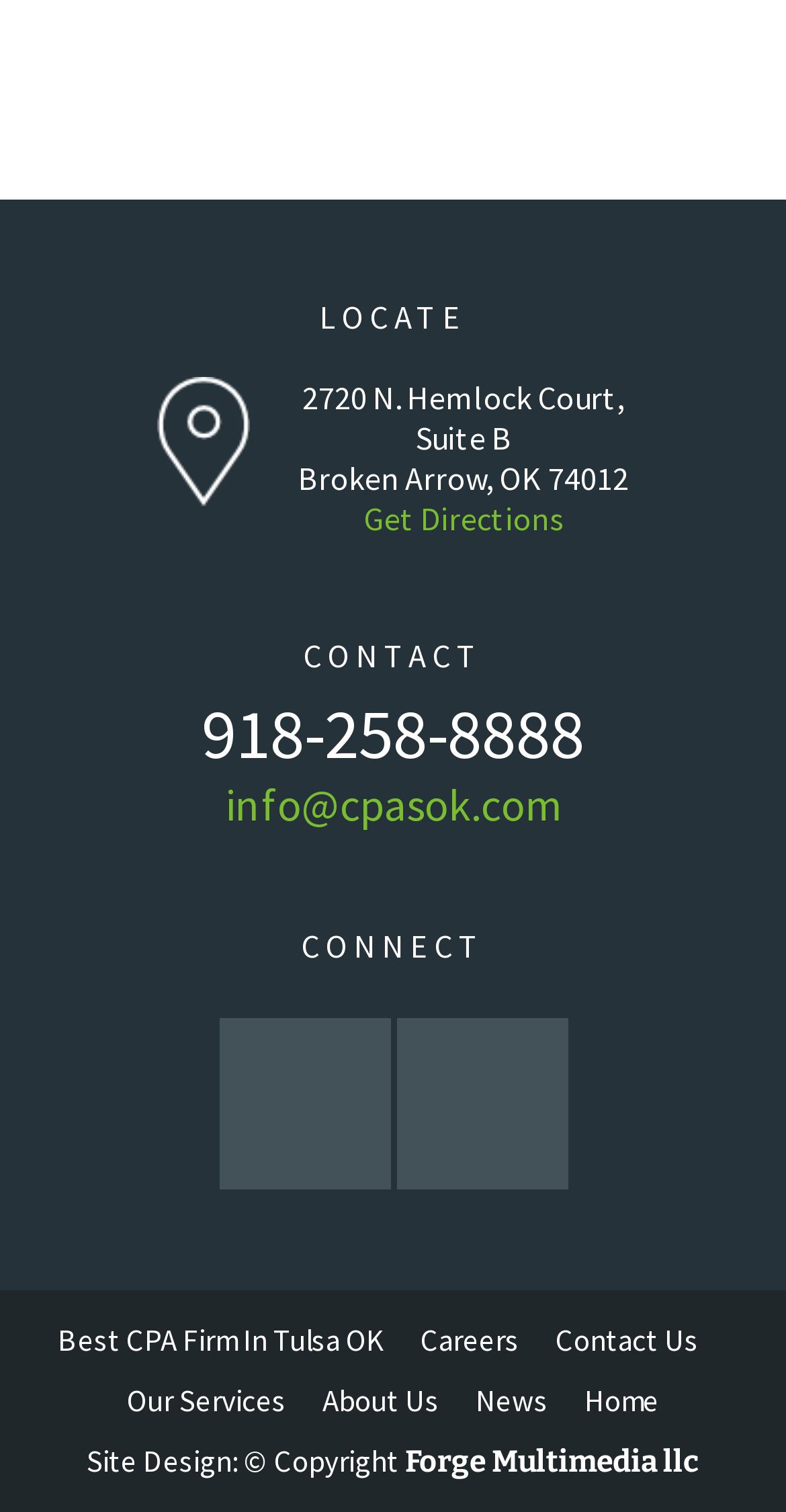From the details in the image, provide a thorough response to the question: How many social media links are there?

I found the social media links by looking at the 'CONNECT' heading, which contains two link elements, one for Facebook and one for LinkedIn.